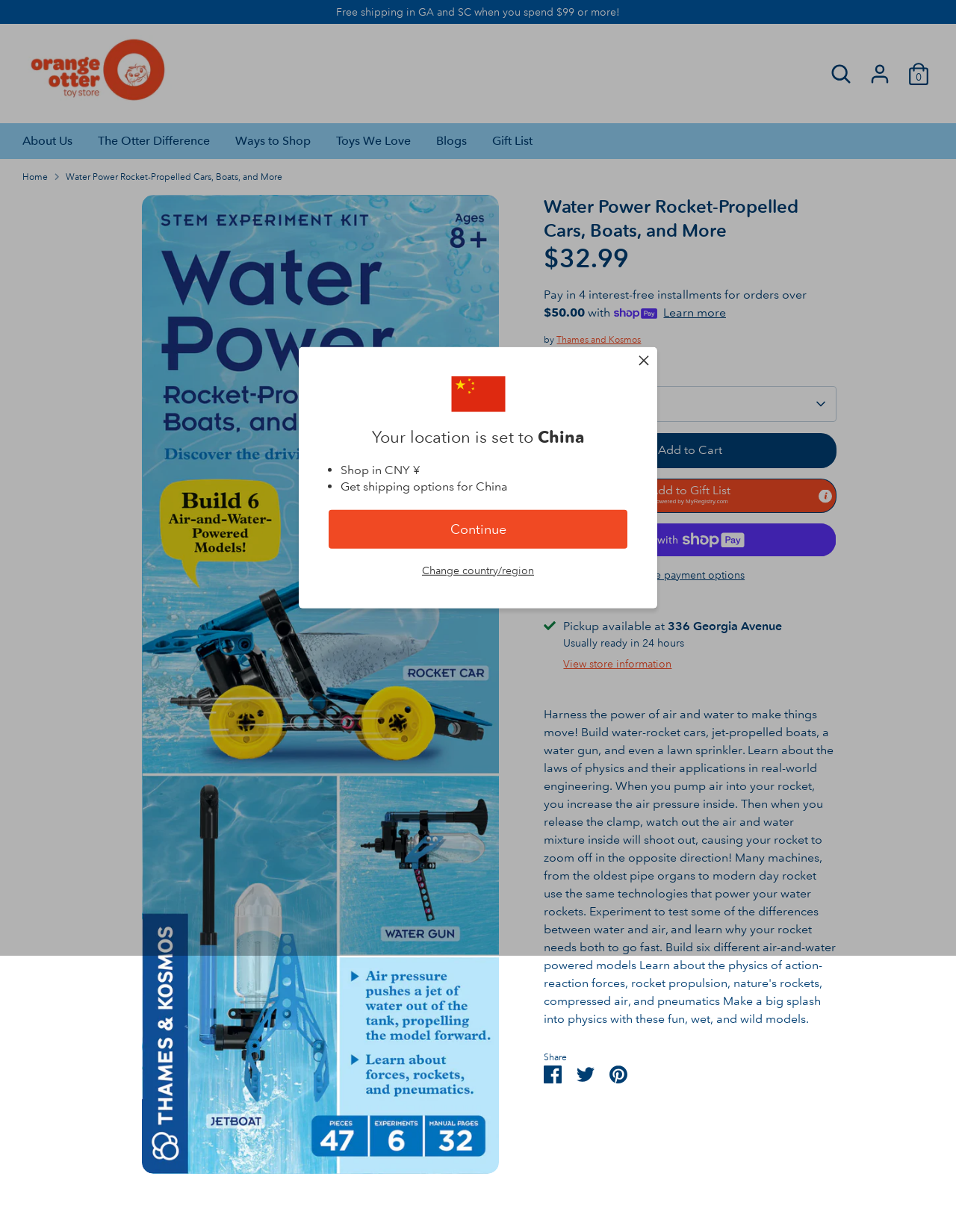Show the bounding box coordinates for the HTML element described as: "Learn more".

[0.694, 0.247, 0.76, 0.261]